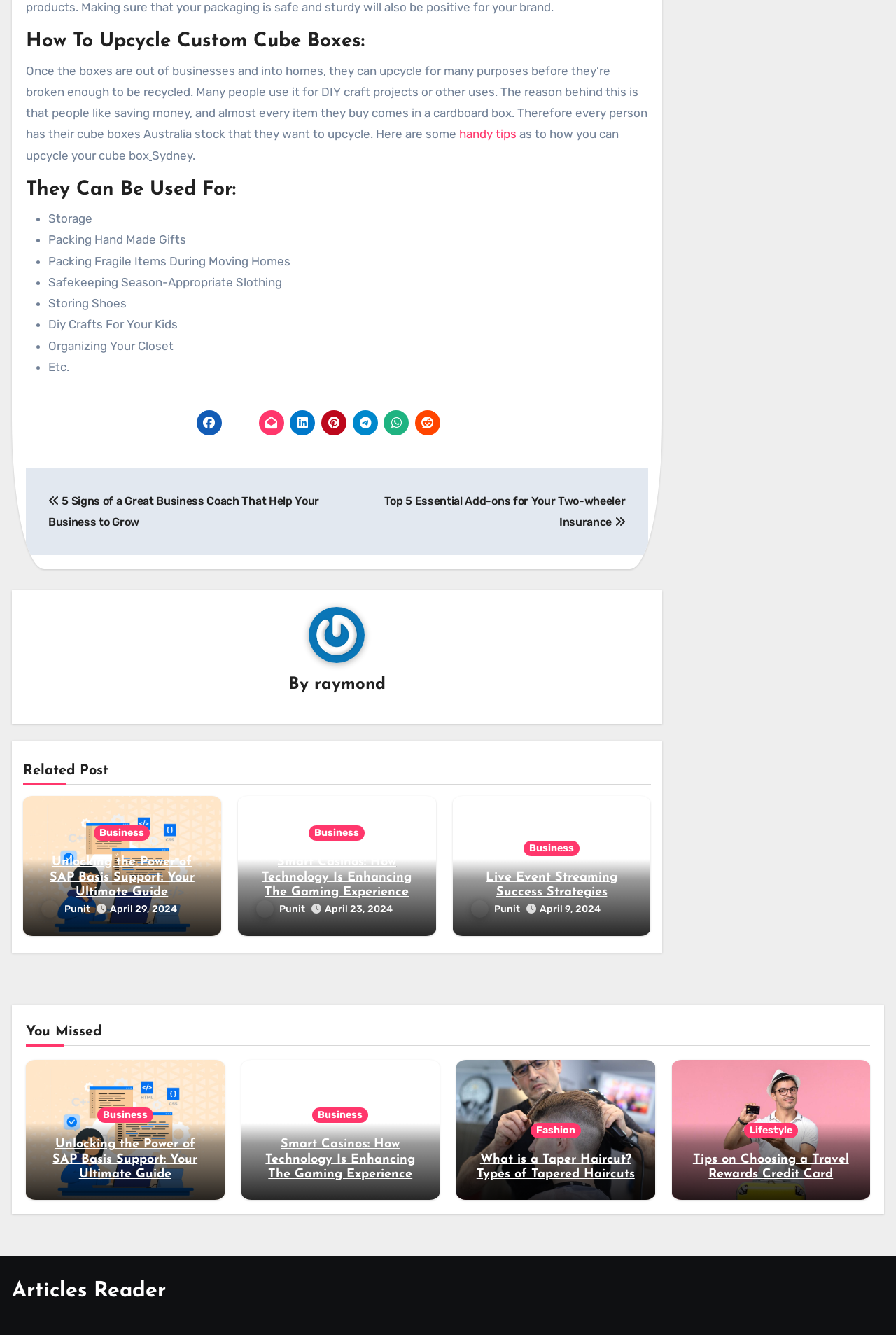Examine the image carefully and respond to the question with a detailed answer: 
What is the title of the webpage?

The title of the webpage is 'How To Upcycle Custom Cube Boxes' which is indicated by the heading element with the text 'How To Upcycle Custom Cube Boxes:' at the top of the webpage.